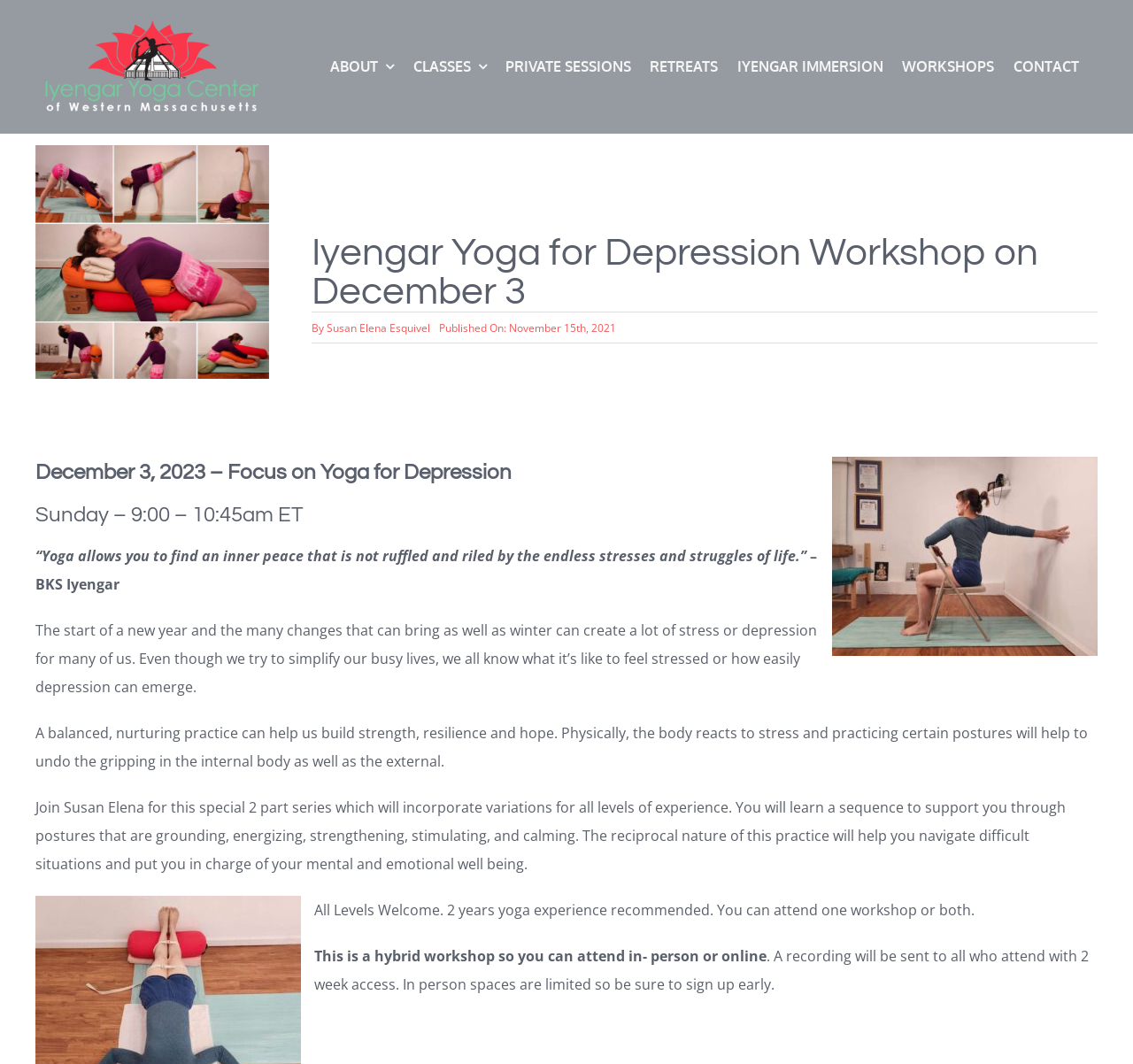What is the name of the yoga center?
Refer to the image and provide a thorough answer to the question.

I determined the answer by looking at the image element with the text 'Iyengar Yoga Center of Western Massachusetts' which is a logo at the top left of the webpage.